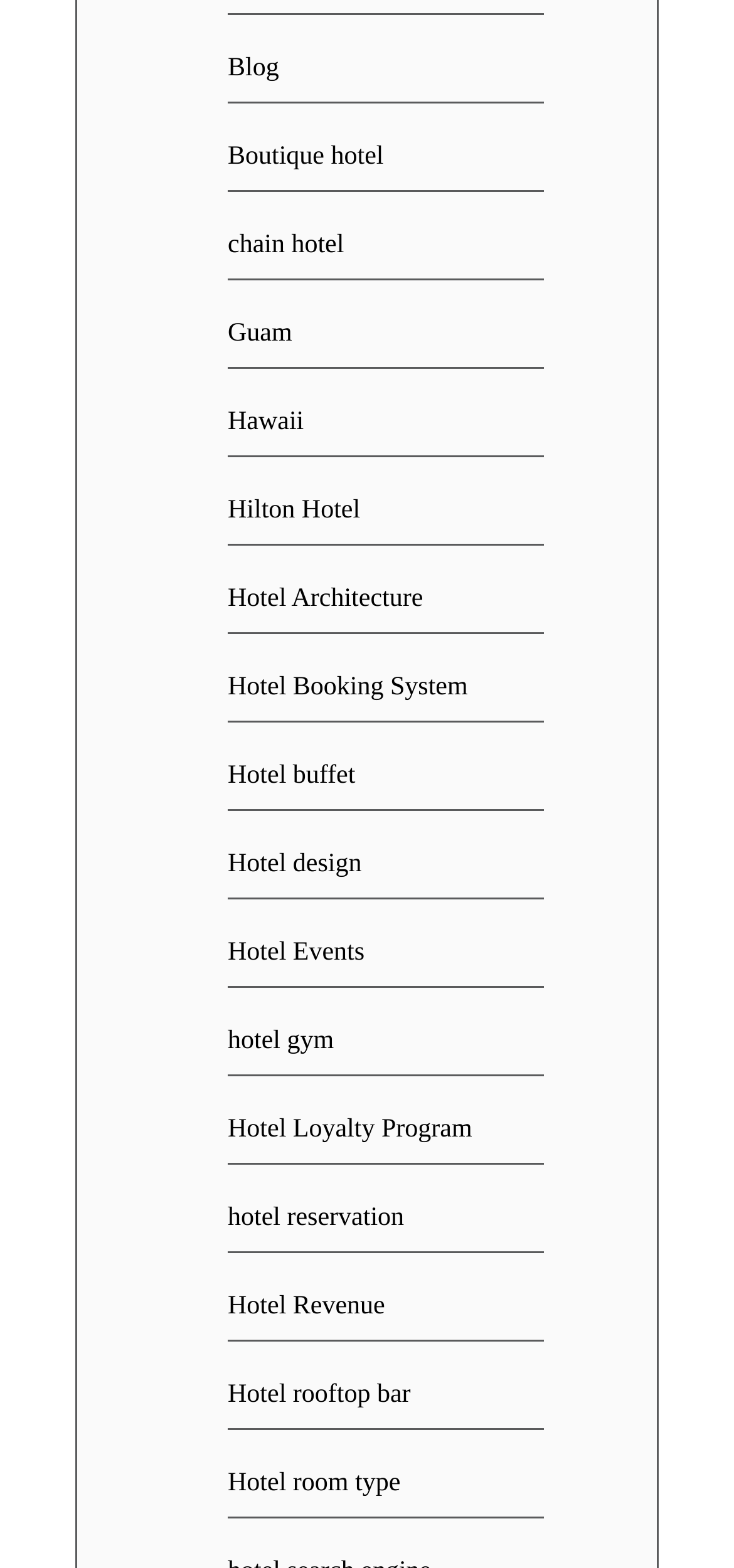Please locate the bounding box coordinates of the element that should be clicked to achieve the given instruction: "learn about hotel architecture".

[0.31, 0.374, 0.576, 0.392]